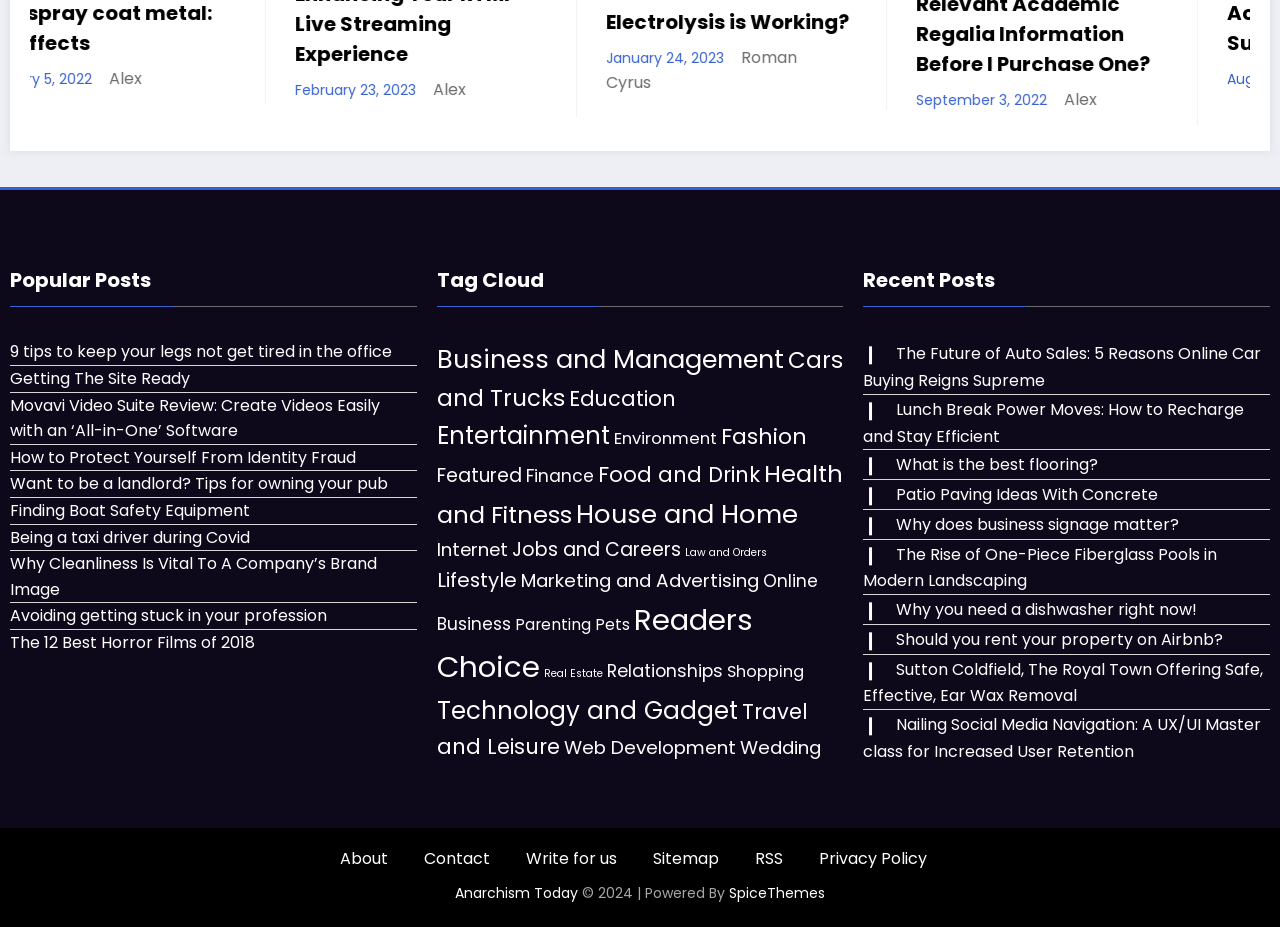Find the bounding box coordinates for the HTML element described as: "Sudhir Dhawale women". The coordinates should consist of four float values between 0 and 1, i.e., [left, top, right, bottom].

None